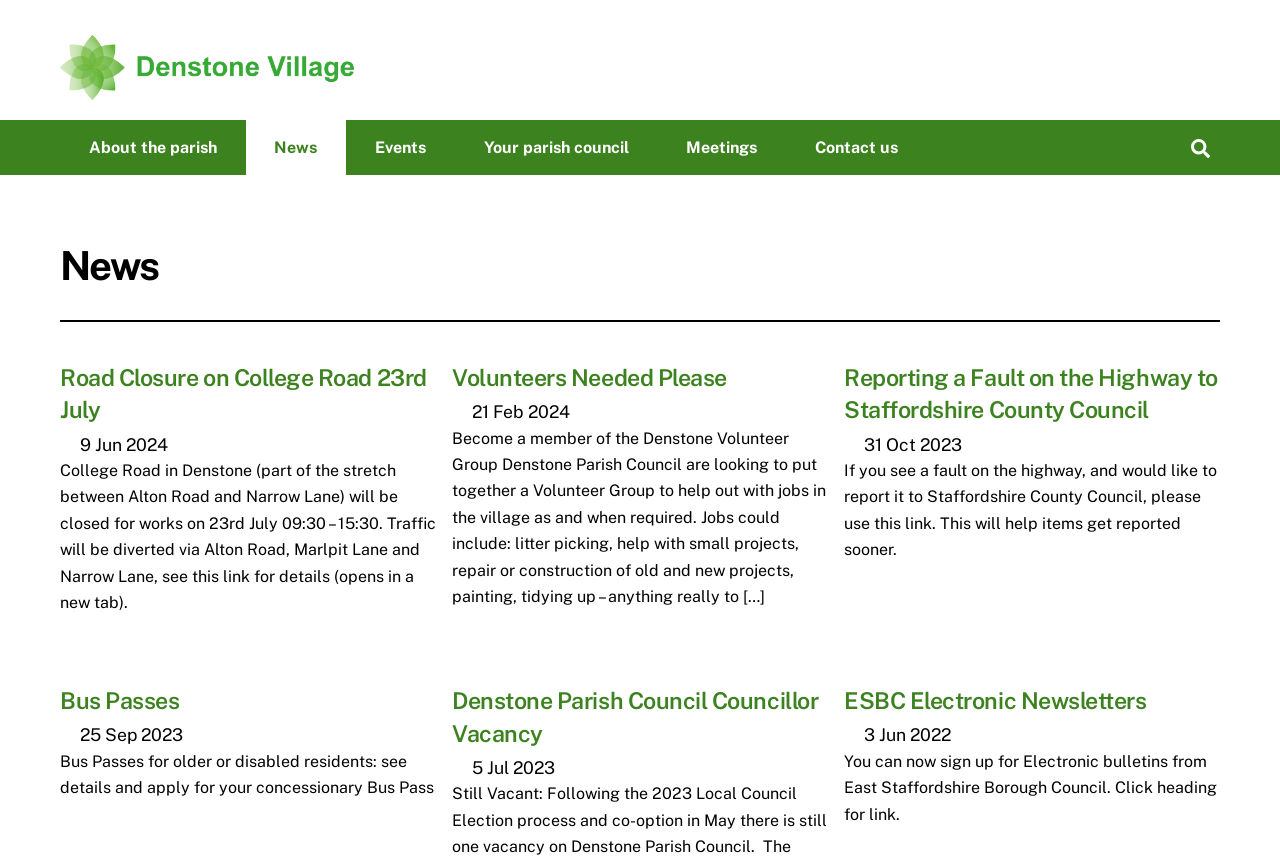How can I report a fault on the highway?
Please provide a detailed answer to the question.

The link to report a fault on the highway can be found in the article 'Reporting a Fault on the Highway to Staffordshire County Council', where it is mentioned that you can use the link to report faults to Staffordshire County Council.